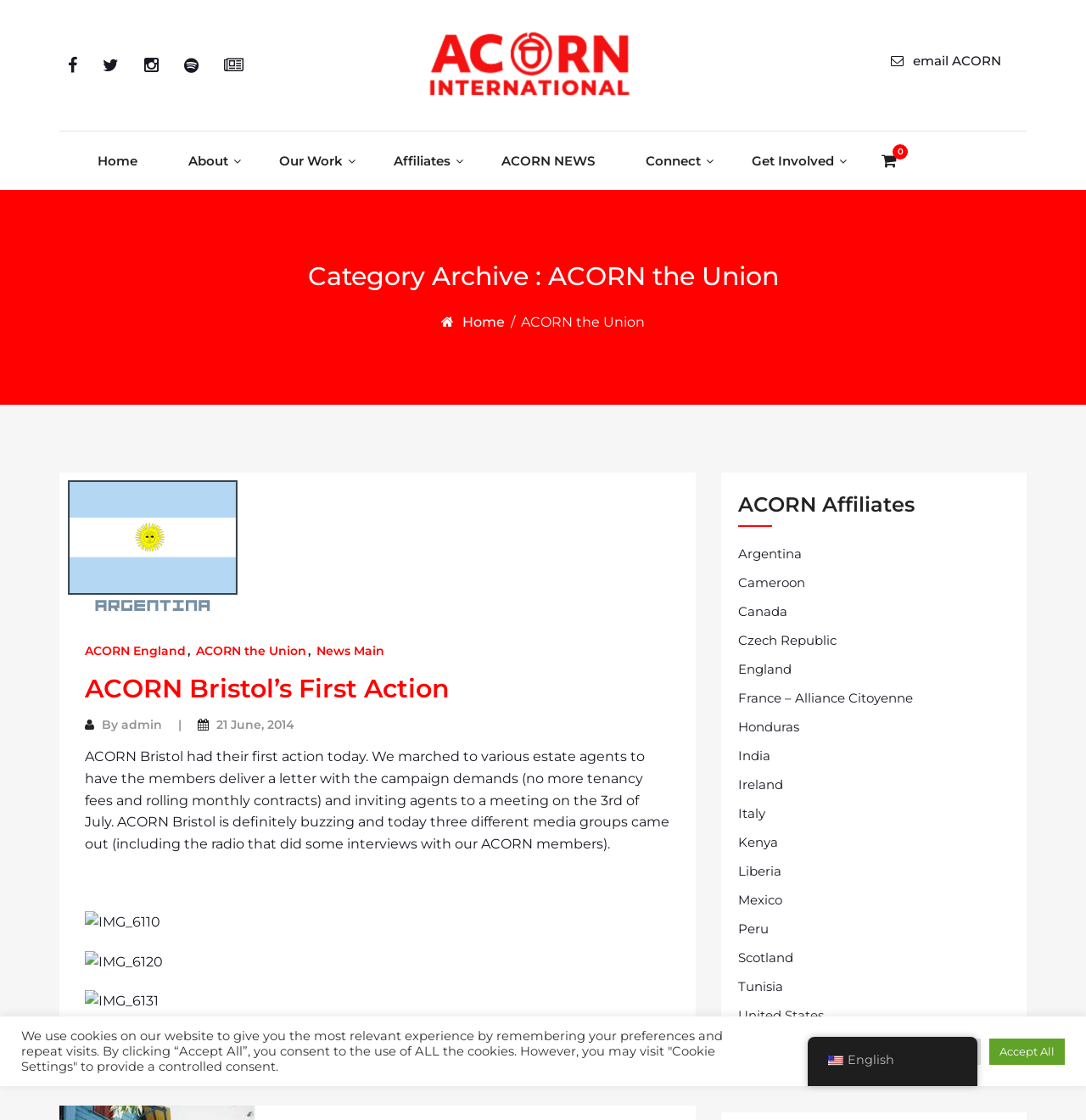Find the bounding box coordinates of the element you need to click on to perform this action: 'View ACORN Bristol’s First Action'. The coordinates should be represented by four float values between 0 and 1, in the format [left, top, right, bottom].

[0.078, 0.601, 0.414, 0.629]